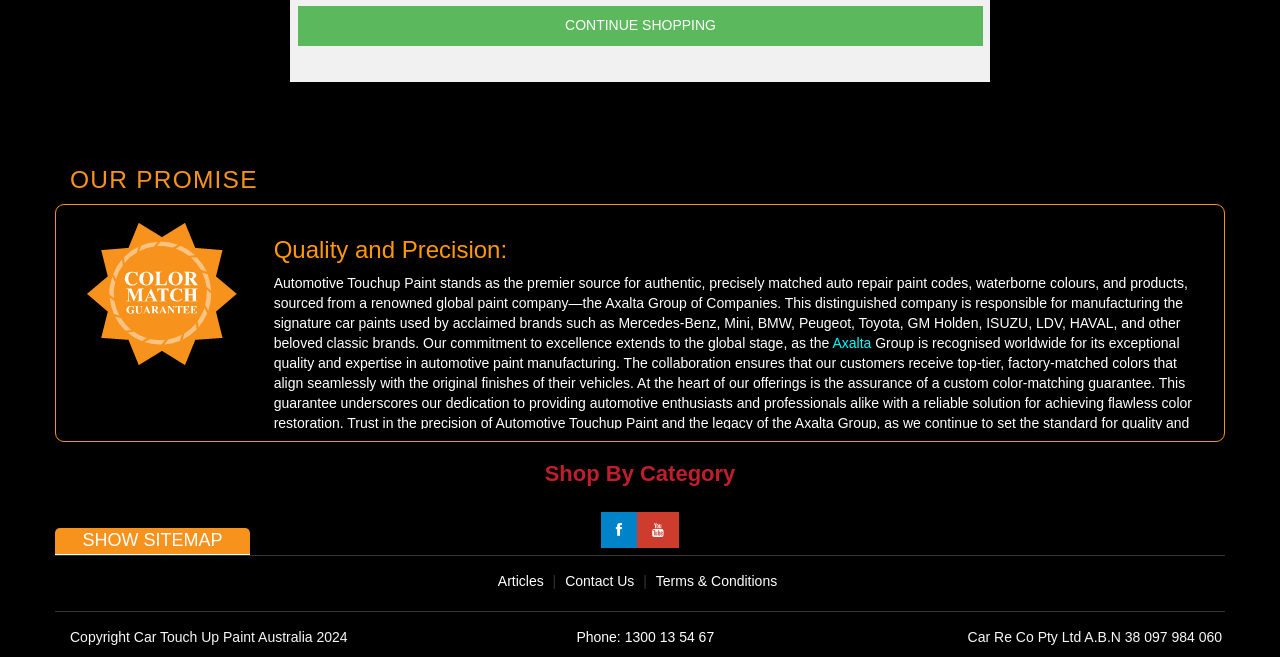Find the coordinates for the bounding box of the element with this description: "Shop By Category".

[0.426, 0.701, 0.574, 0.739]